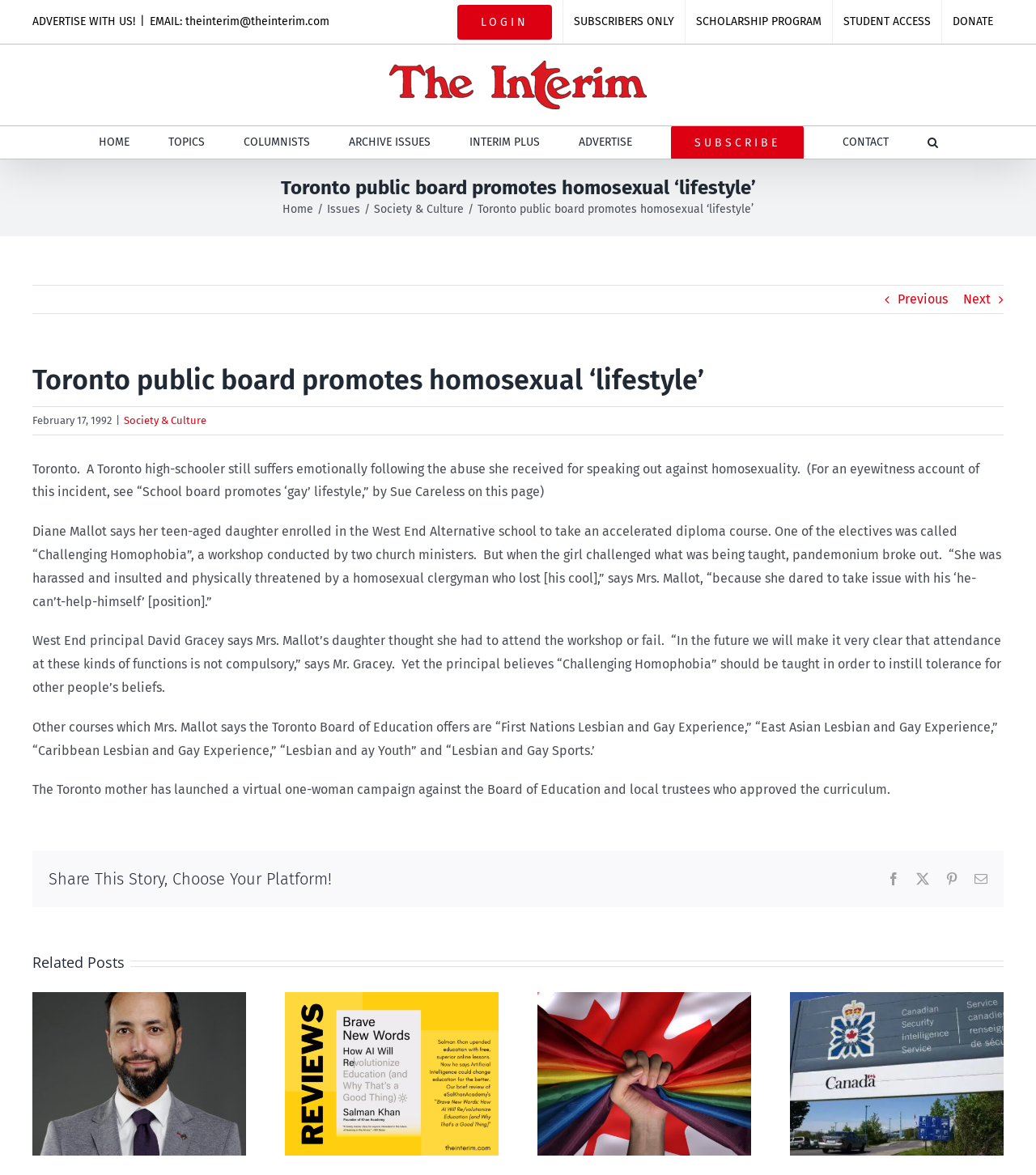What is the name of the school mentioned in the article?
We need a detailed and meticulous answer to the question.

The article mentions that Diane Mallot's daughter enrolled in the West End Alternative school to take an accelerated diploma course, which indicates that West End Alternative school is the name of the school.